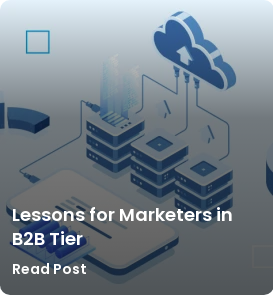Generate a detailed explanation of the scene depicted in the image.

The image features an eye-catching illustration that represents the theme of "Lessons for Marketers in B2B Tier." It visually conveys the interconnectedness of digital tools and cloud services utilized in modern B2B marketing strategies. Prominent elements include cloud icons, data streams, and server-like structures, suggesting a sophisticated approach to data management and marketing efficiency. Beneath this engaging graphic, the text invites viewers to delve deeper with a link labeled "Read Post," encouraging exploration of valuable insights tailored for marketers navigating the B2B landscape. This visual not only captures attention but also underscores the importance of technology in shaping marketing practices today.